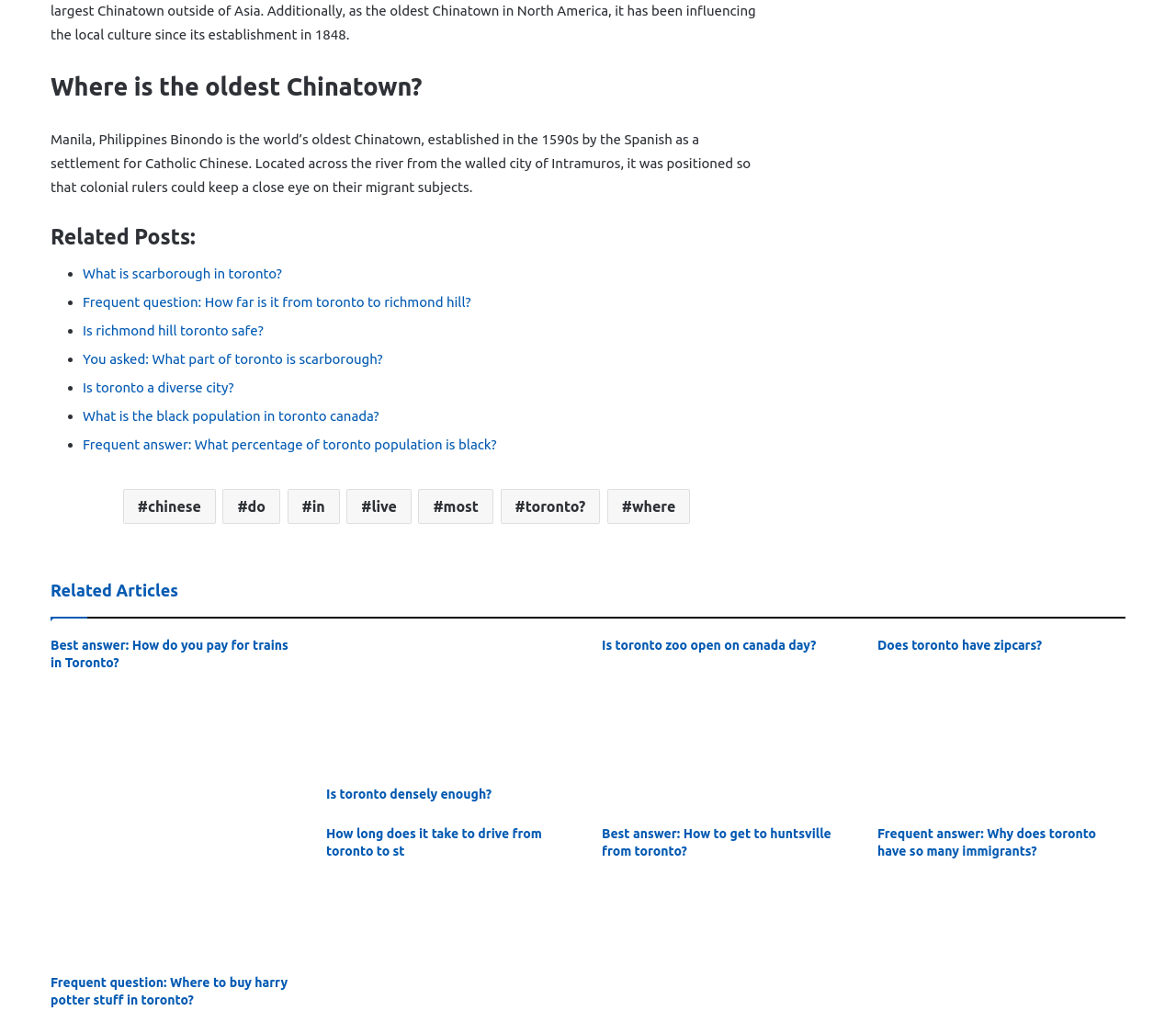Please specify the bounding box coordinates of the clickable section necessary to execute the following command: "Learn about 'Frequent question: Where to buy harry potter stuff in toronto?'".

[0.043, 0.816, 0.254, 0.955]